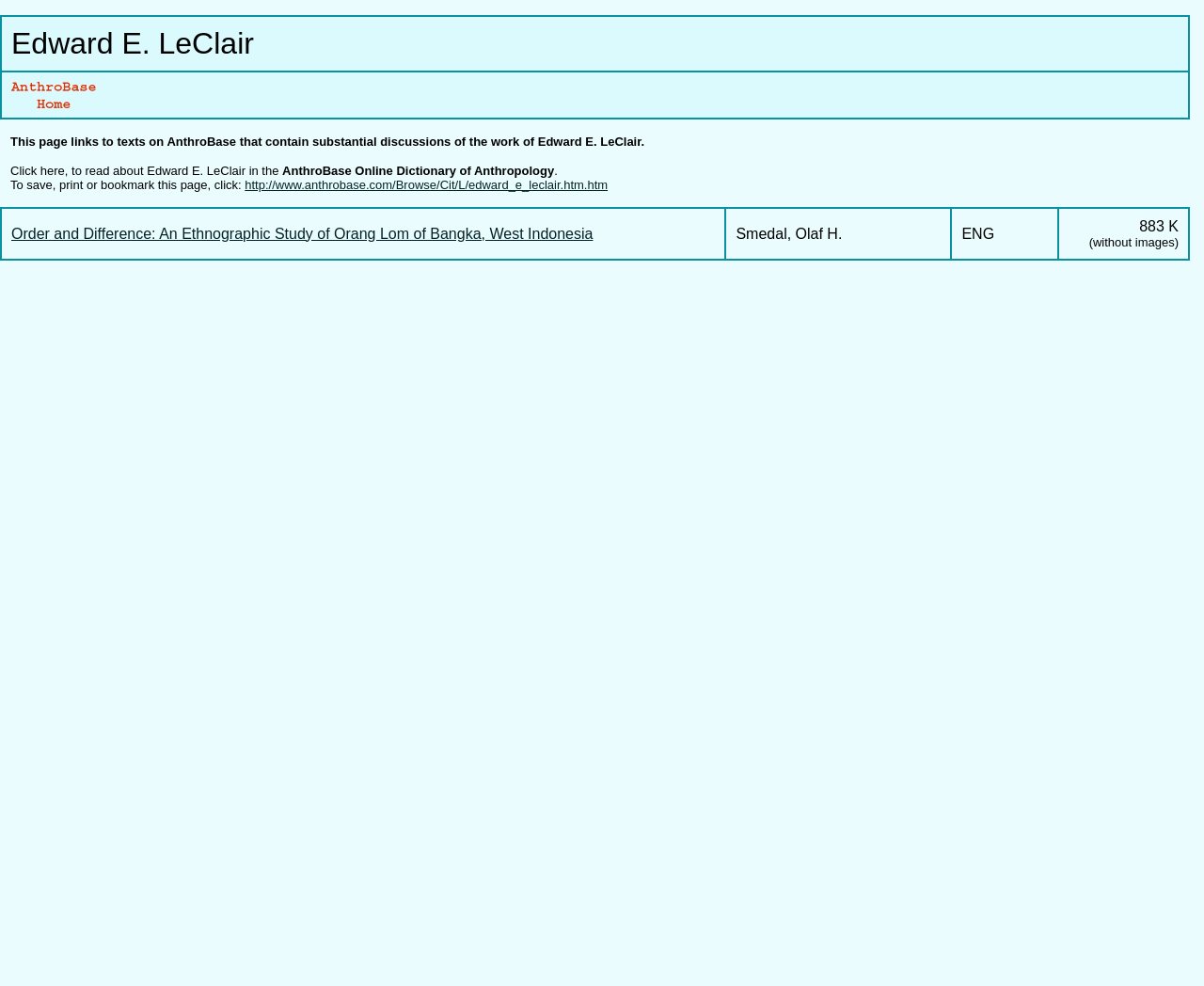Given the element description, predict the bounding box coordinates in the format (top-left x, top-left y, bottom-right x, bottom-right y), using floating point numbers between 0 and 1: http://www.anthrobase.com/Browse/Cit/L/edward_e_leclair.htm.htm

[0.203, 0.18, 0.505, 0.195]